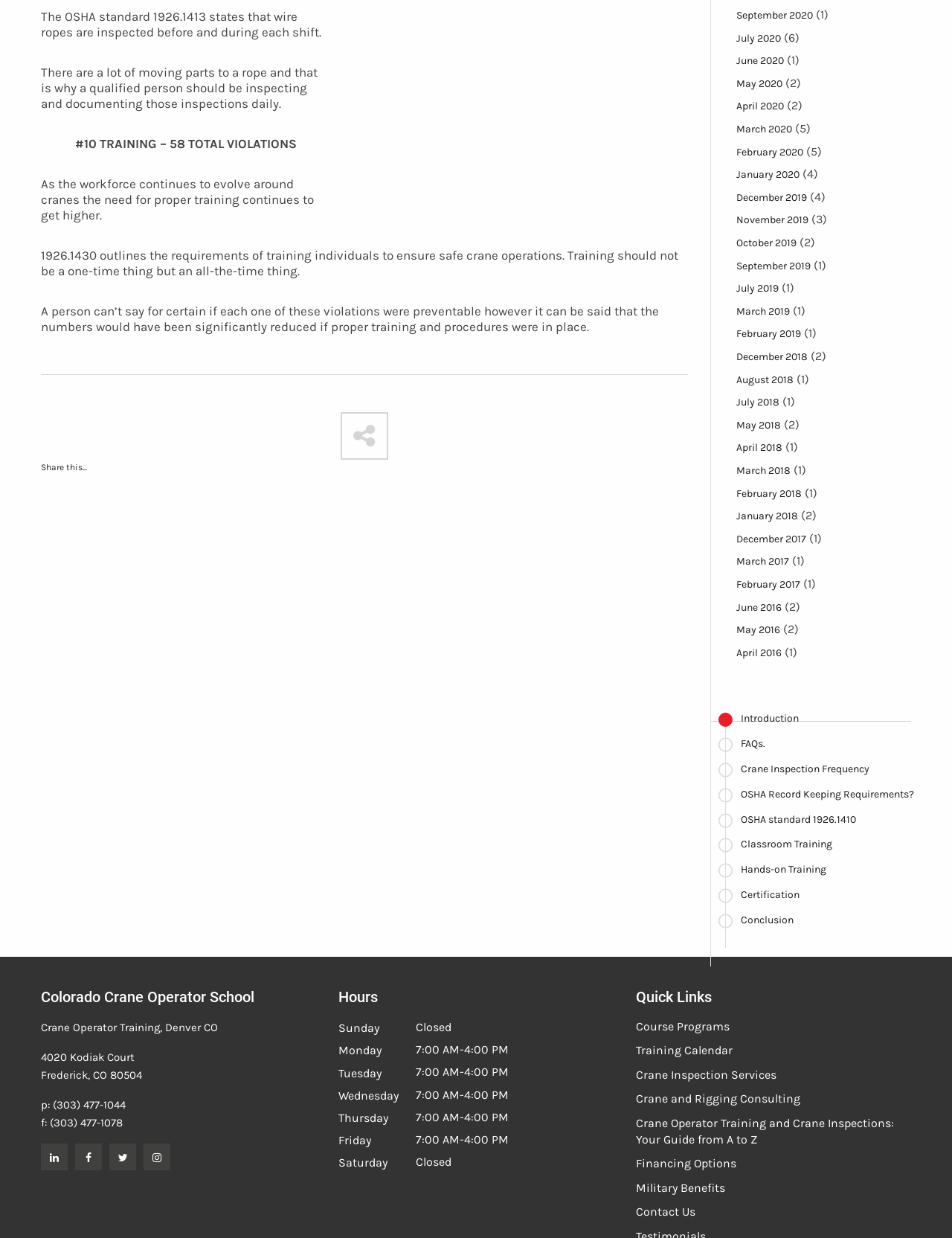Please provide the bounding box coordinates for the element that needs to be clicked to perform the following instruction: "Share on facebook". The coordinates should be given as four float numbers between 0 and 1, i.e., [left, top, right, bottom].

[0.043, 0.383, 0.08, 0.411]